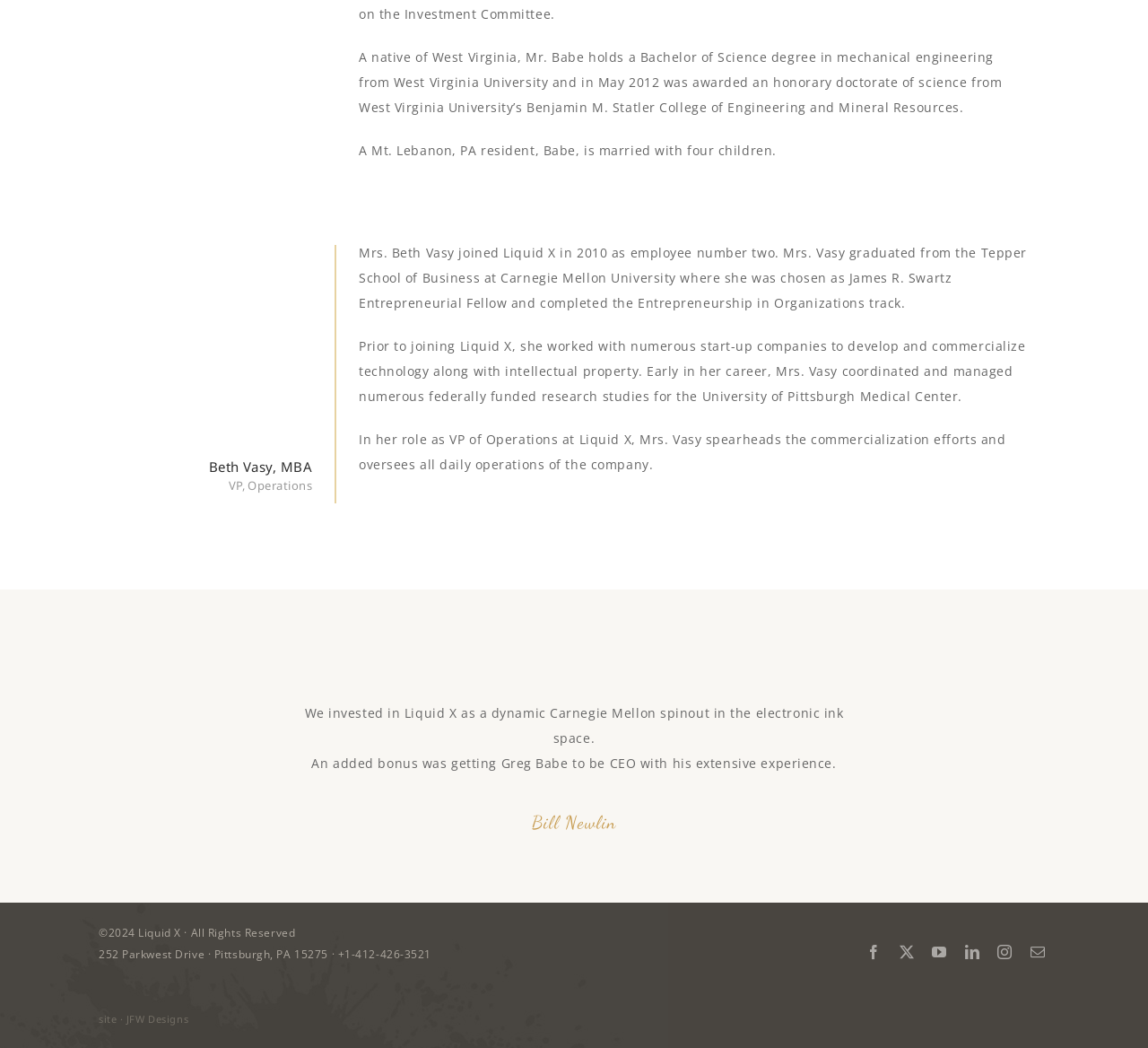Please respond to the question with a concise word or phrase:
What is the address of Liquid X?

252 Parkwest Drive, Pittsburgh, PA 15275